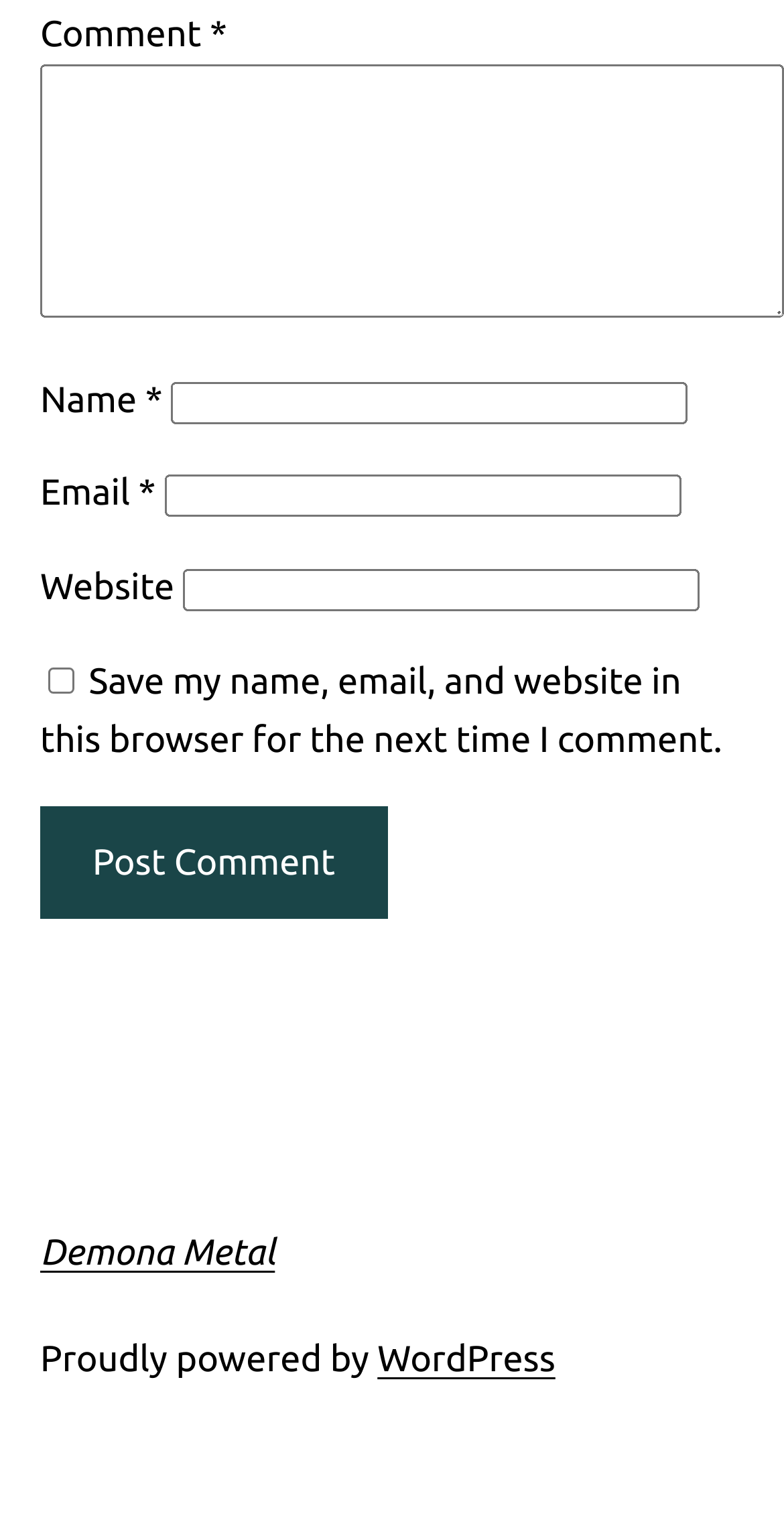Using the description "WordPress", predict the bounding box of the relevant HTML element.

[0.481, 0.882, 0.708, 0.909]